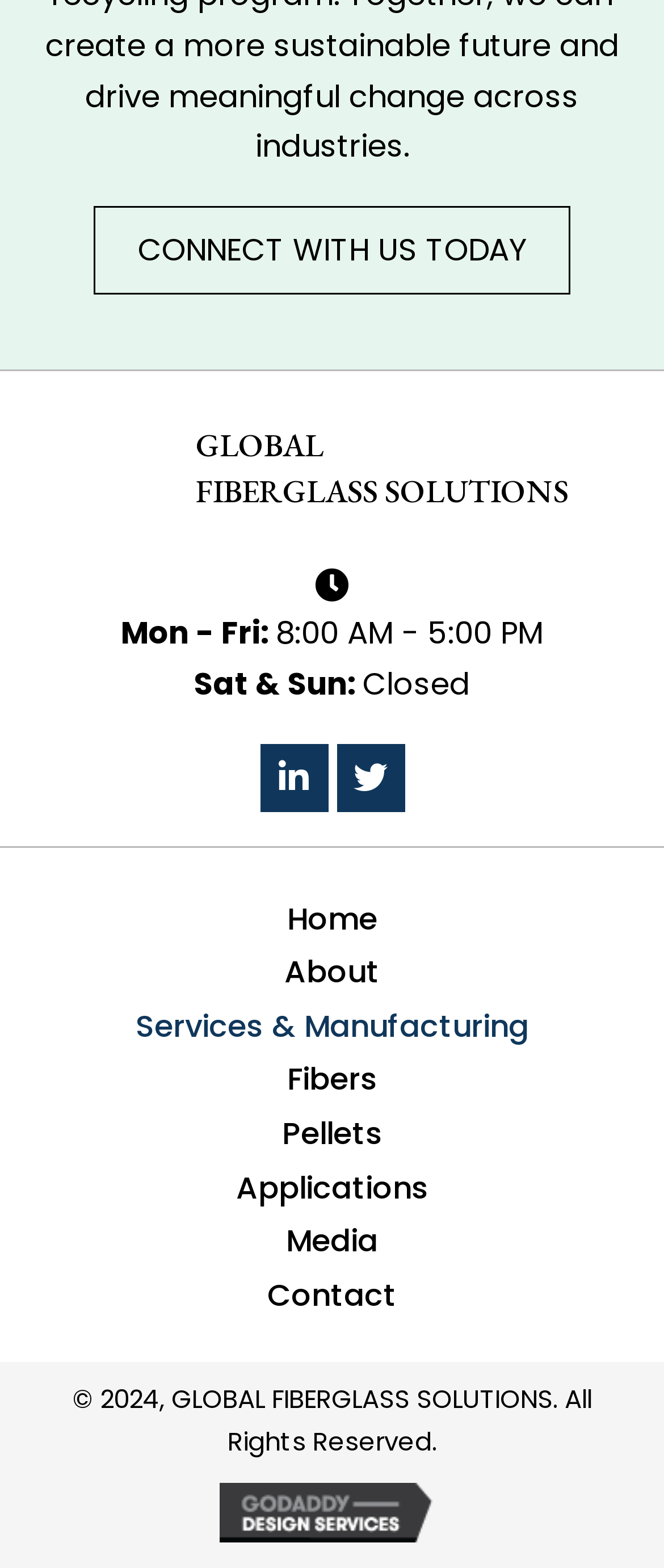Locate the bounding box coordinates of the area you need to click to fulfill this instruction: 'Go to the home page'. The coordinates must be in the form of four float numbers ranging from 0 to 1: [left, top, right, bottom].

[0.406, 0.566, 0.594, 0.604]